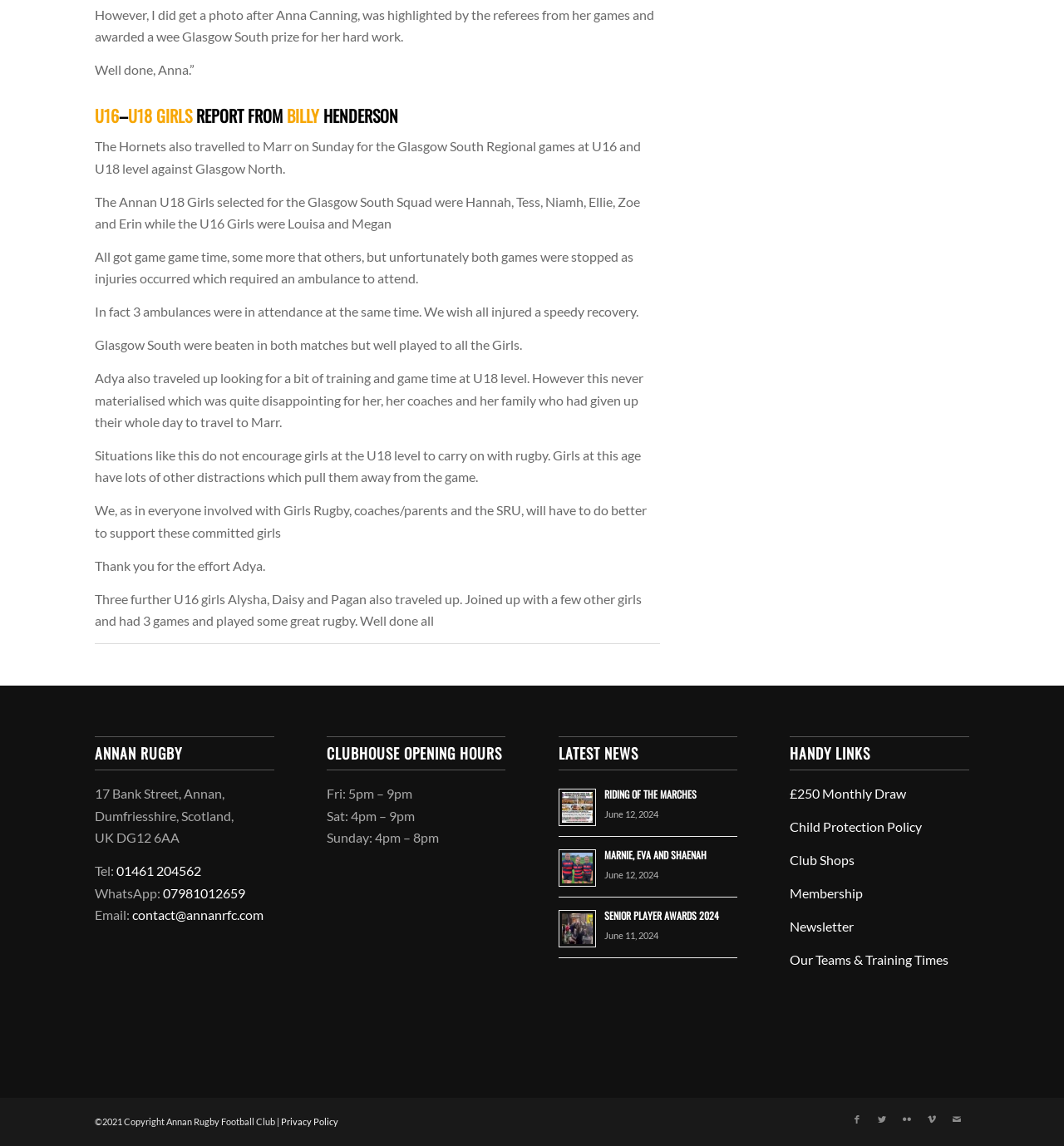Find the bounding box coordinates for the area you need to click to carry out the instruction: "Read the latest news about MARNIE, EVA AND SHAENAH". The coordinates should be four float numbers between 0 and 1, indicated as [left, top, right, bottom].

[0.568, 0.74, 0.664, 0.752]